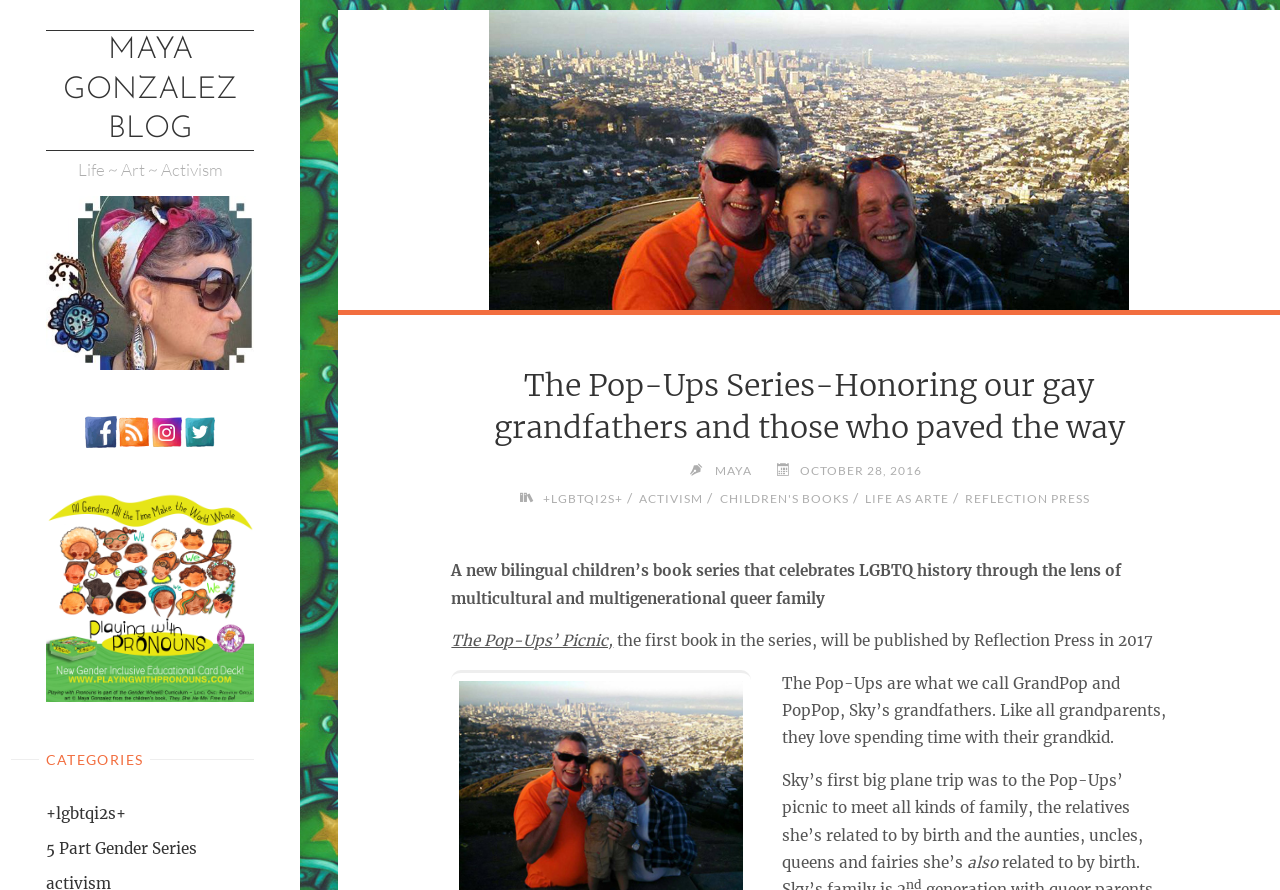Find the bounding box coordinates of the clickable area that will achieve the following instruction: "Explore LGBTQI2S+ category".

[0.036, 0.903, 0.098, 0.924]